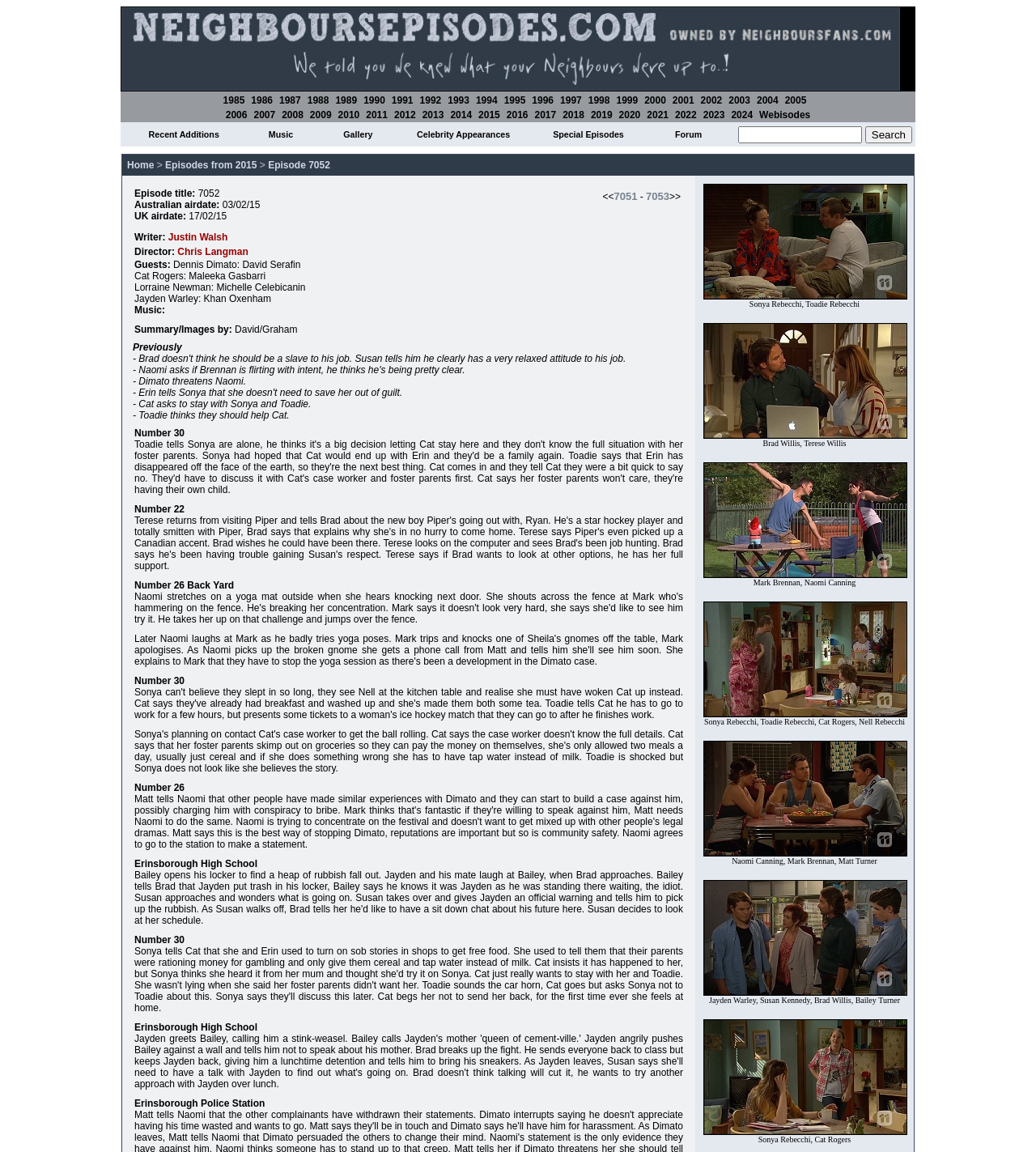Describe all the key features and sections of the webpage thoroughly.

The webpage is dedicated to Neighbours, a TV show, and provides a comprehensive collection of episode summaries, screencaps, and a search function. 

At the top of the page, there is a navigation bar with links to different years, ranging from 1985 to 2024, and a "Webisodes" link. These links are arranged horizontally, with each year separated by a small gap.

Below the navigation bar, there is a row of links to various sections of the website, including "Recent Additions", "Music", "Gallery", "Celebrity Appearances", "Special Episodes", "Forum", and "Search". These links are also arranged horizontally, with each section separated by a small gap.

The "Search" section consists of a text box and a "Search" button, allowing users to search for specific content on the website.

The overall layout of the webpage is organized and easy to navigate, with clear headings and concise text.